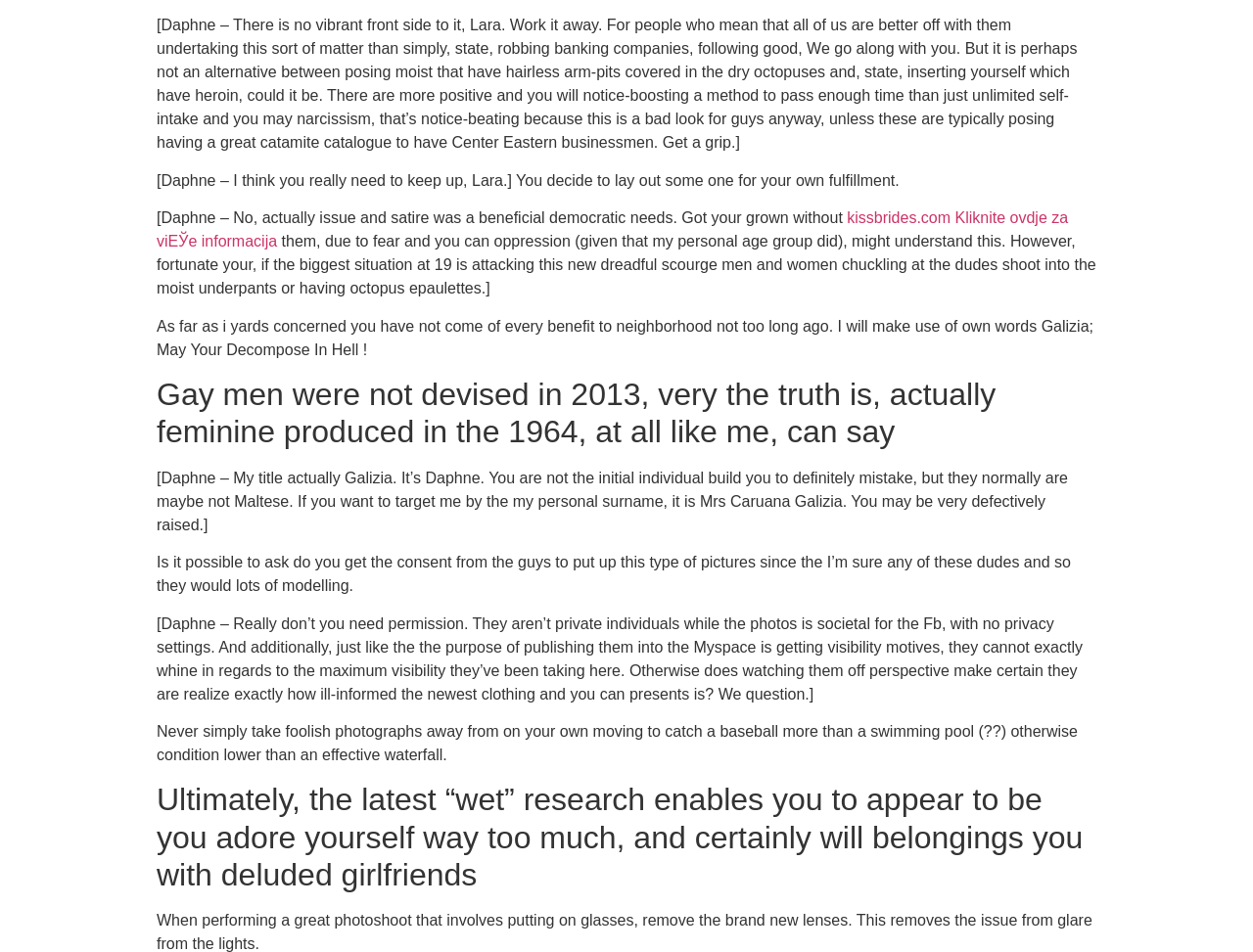Respond with a single word or phrase to the following question:
What is the purpose of posting pictures on Facebook?

Getting visibility